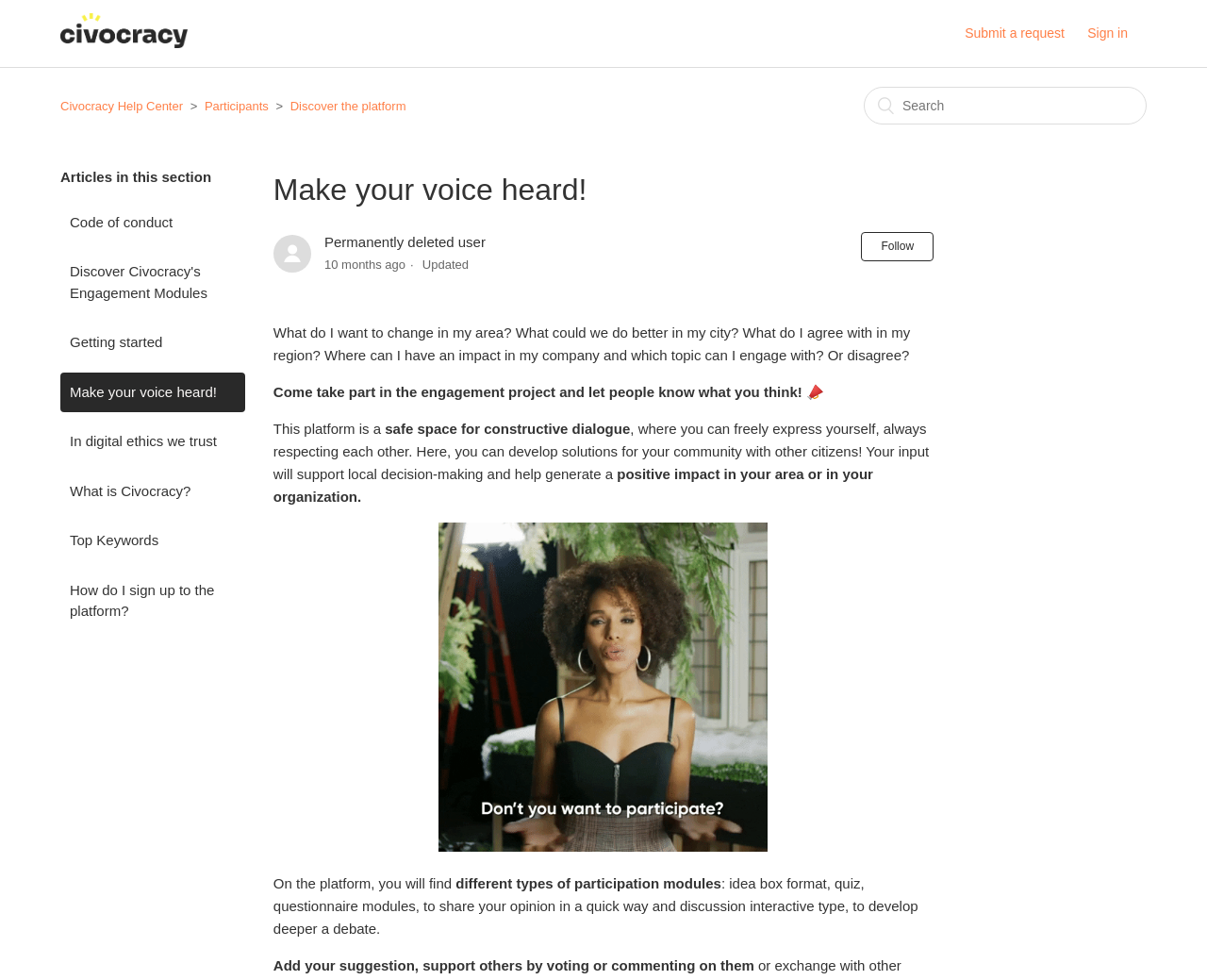Pinpoint the bounding box coordinates of the area that must be clicked to complete this instruction: "Search for something".

[0.716, 0.089, 0.95, 0.127]